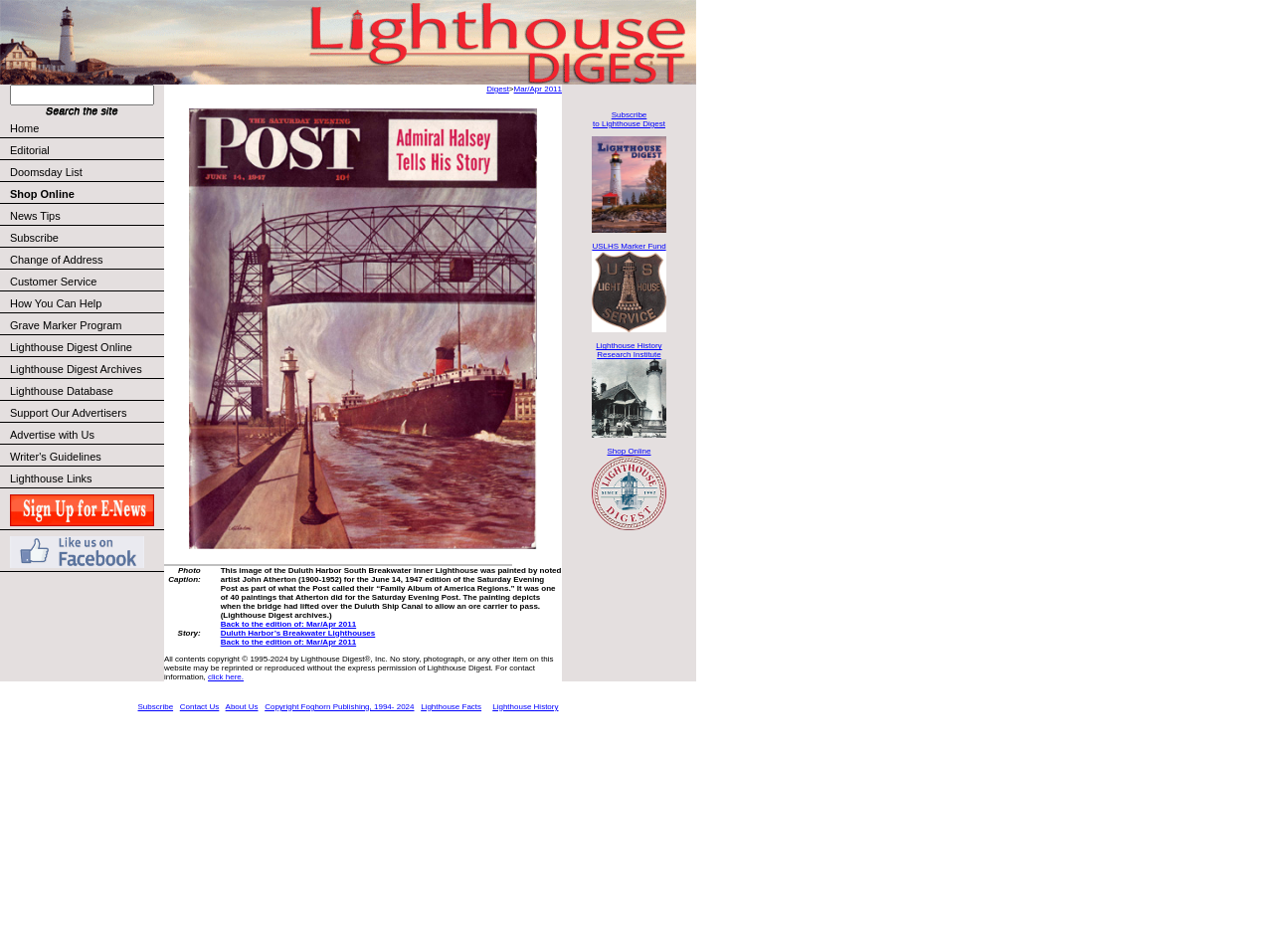Kindly respond to the following question with a single word or a brief phrase: 
What is the name of the publication that John Atherton painted for?

Saturday Evening Post